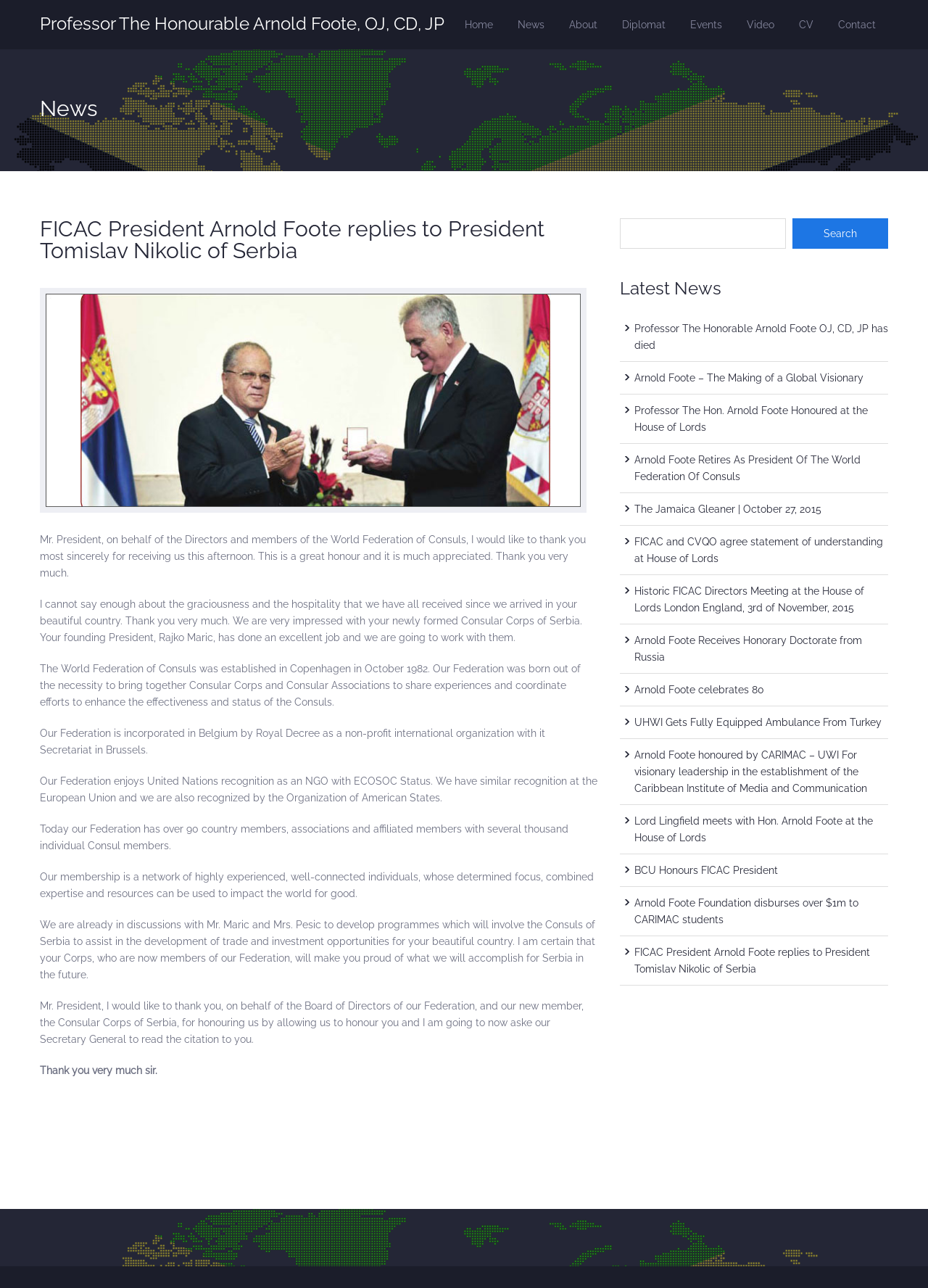Can you provide the bounding box coordinates for the element that should be clicked to implement the instruction: "Read the latest news 'Professor The Honorable Arnold Foote OJ, CD, JP has died'"?

[0.684, 0.251, 0.957, 0.273]